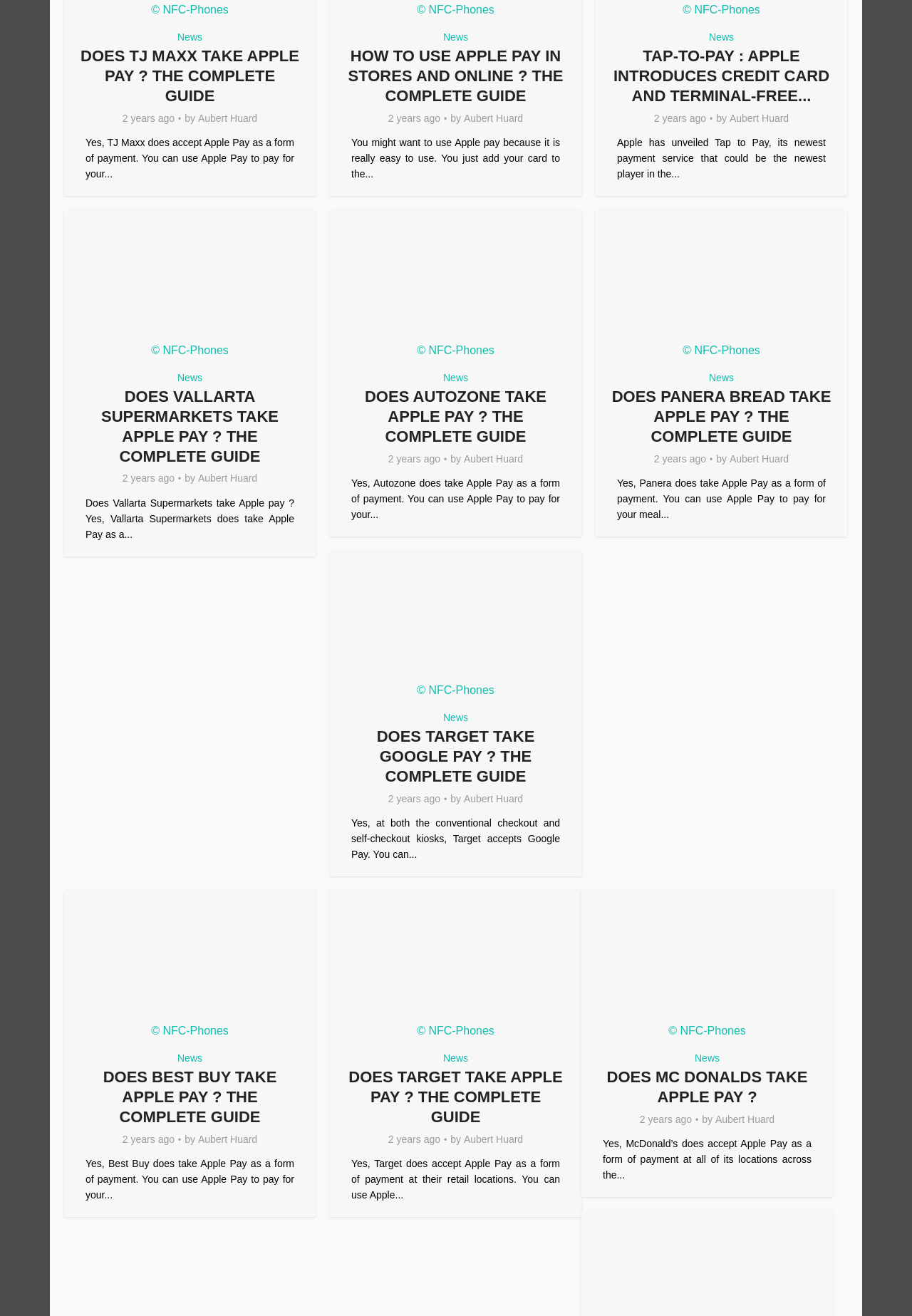Please provide the bounding box coordinates for the element that needs to be clicked to perform the following instruction: "View the image 'apple pay at Vallarta'". The coordinates should be given as four float numbers between 0 and 1, i.e., [left, top, right, bottom].

[0.07, 0.16, 0.346, 0.259]